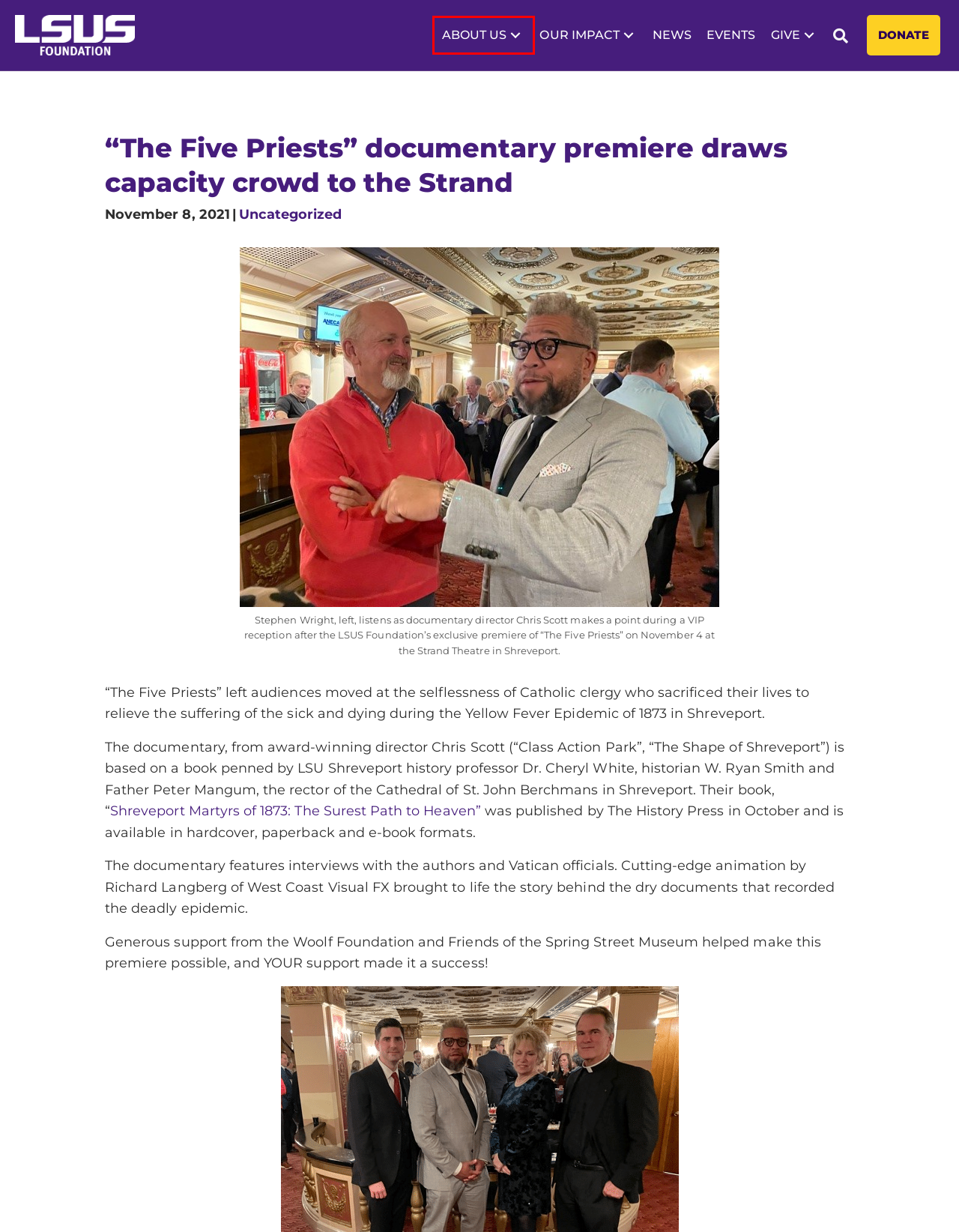You have a screenshot of a webpage, and a red bounding box highlights an element. Select the webpage description that best fits the new page after clicking the element within the bounding box. Options are:
A. News | LSUS Foundation
B. Our Impact | LSUS Foundation
C. About Us | LSUS Foundation
D. Privacy Policy | LSUS Foundation
E. Events | LSUS Foundation
F. Uncategorized | LSUS Foundation
G. Give | LSUS Foundation
H. Blackbaud

C